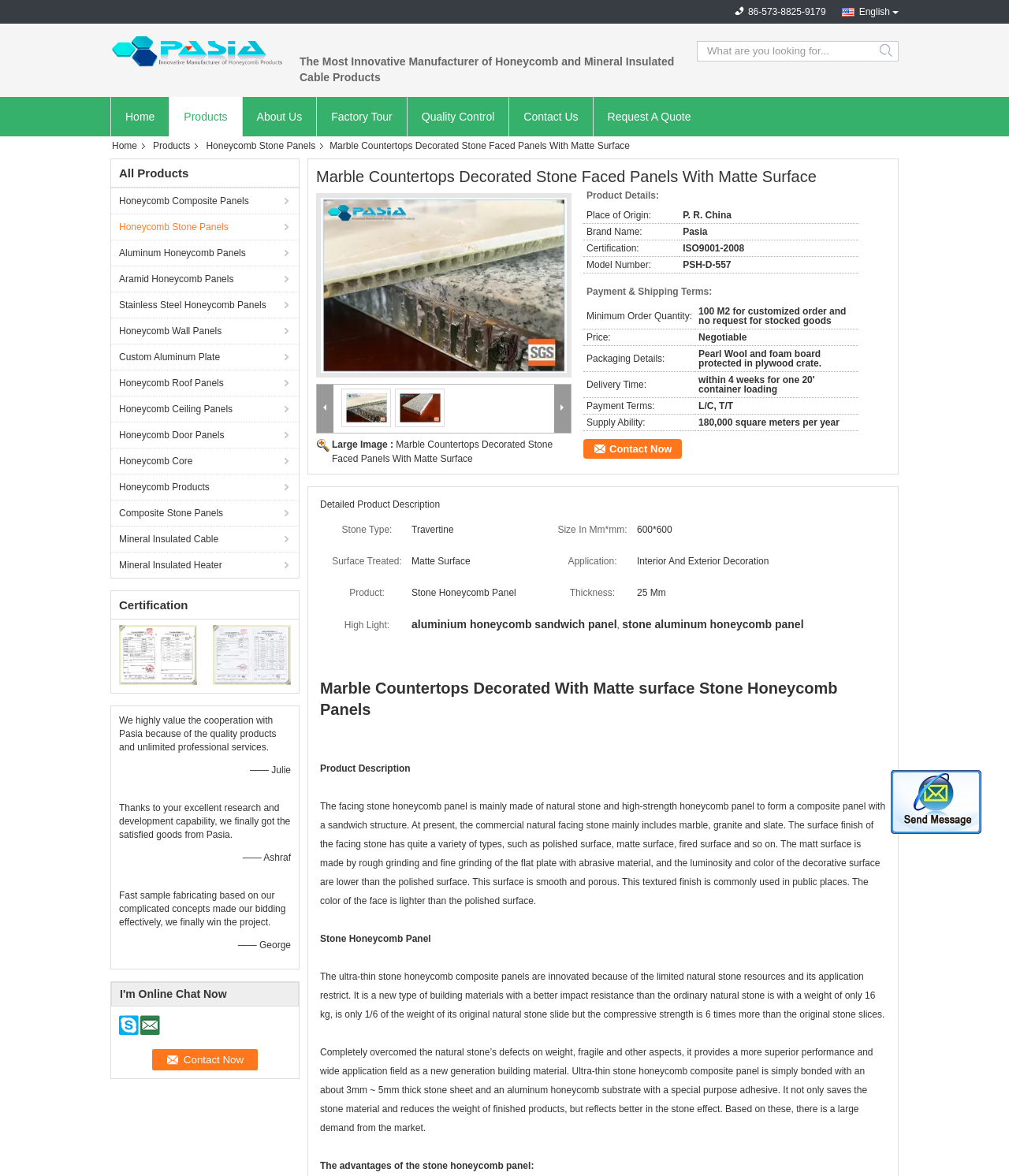Specify the bounding box coordinates of the element's region that should be clicked to achieve the following instruction: "Select the 'English' language". The bounding box coordinates consist of four float numbers between 0 and 1, in the format [left, top, right, bottom].

[0.834, 0.005, 0.882, 0.015]